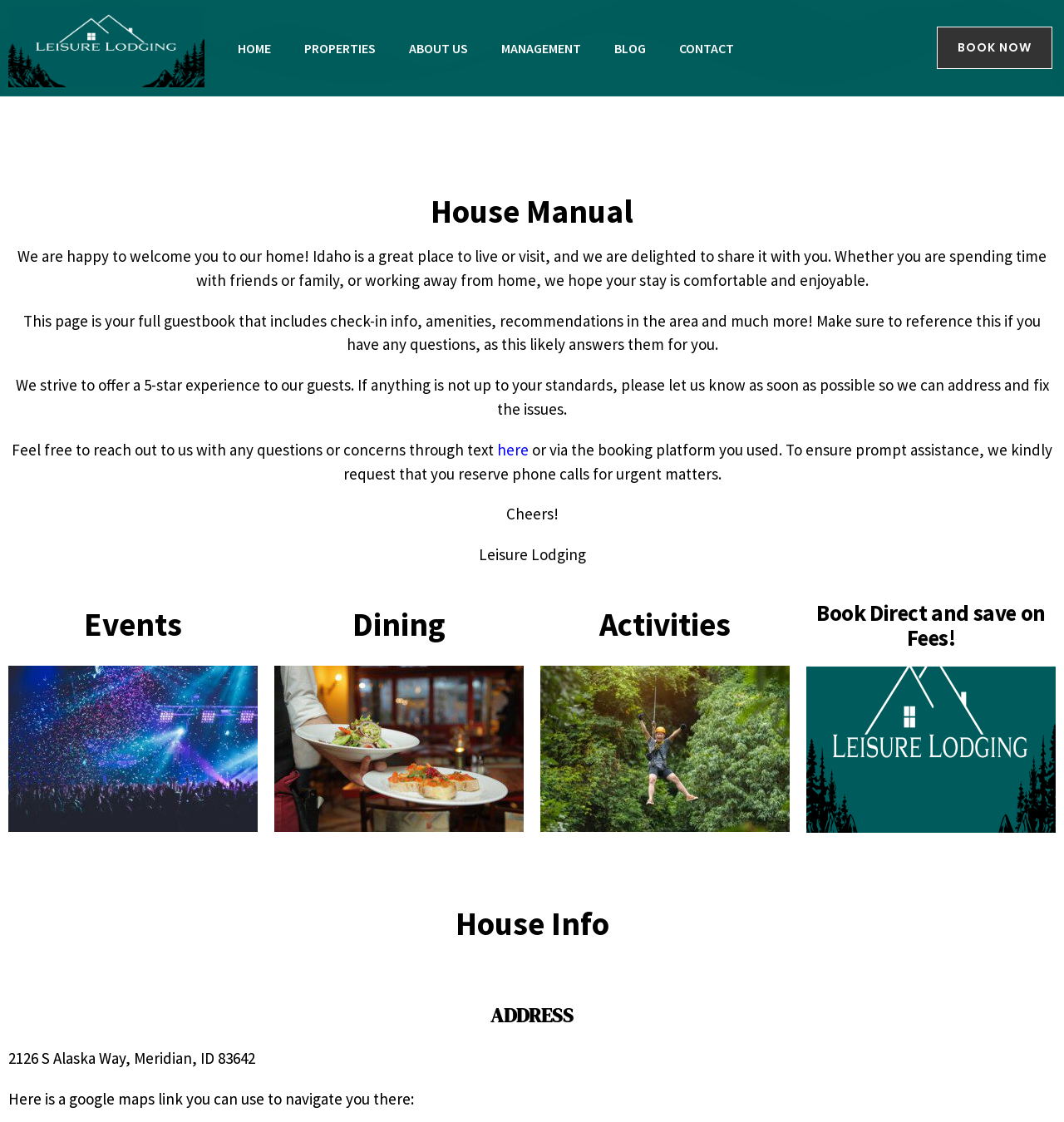Provide the bounding box coordinates for the area that should be clicked to complete the instruction: "Click on the Book Direct and save on Fees! link".

[0.767, 0.533, 0.983, 0.581]